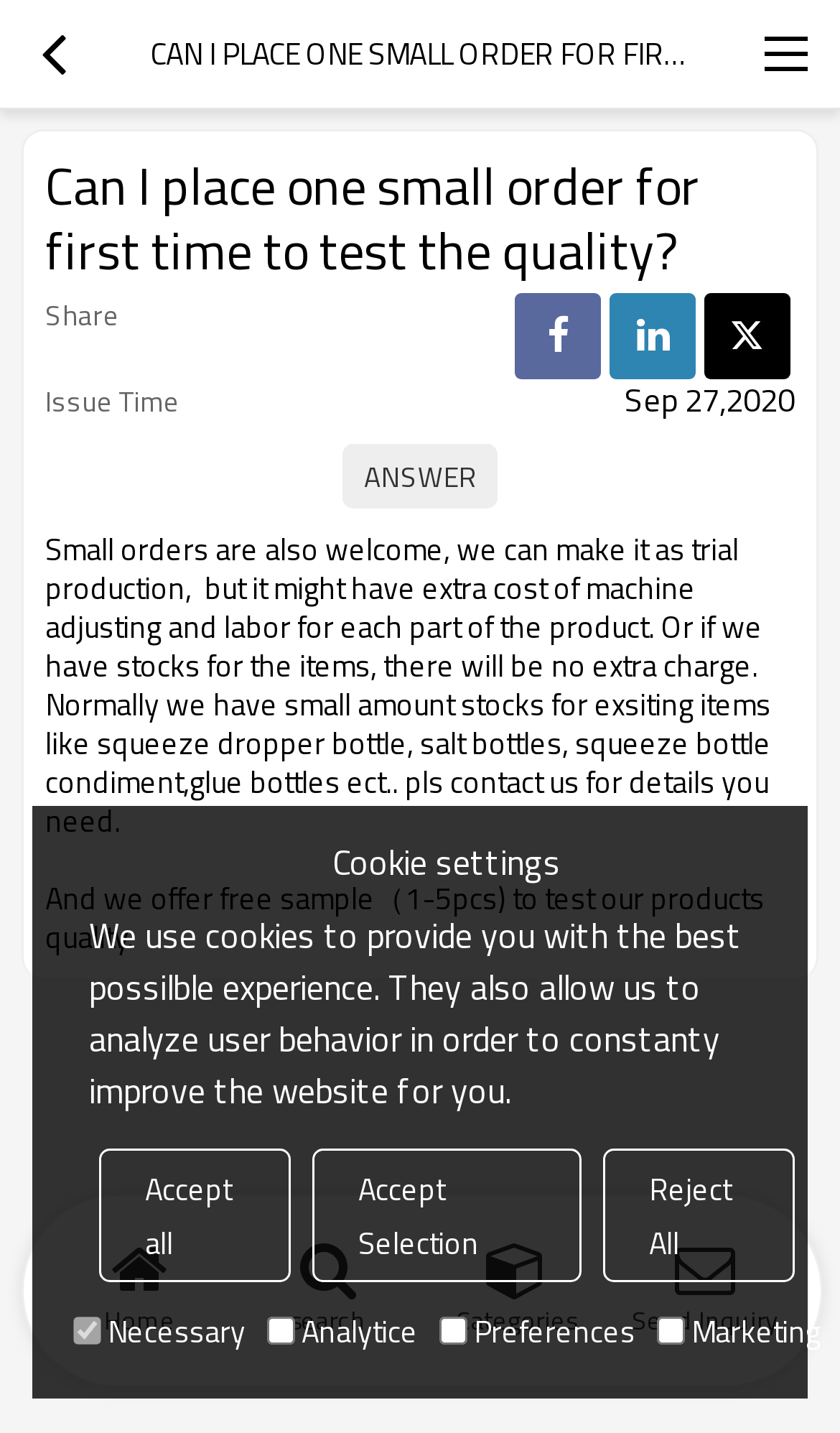Please find and report the bounding box coordinates of the element to click in order to perform the following action: "Click the home button". The coordinates should be expressed as four float numbers between 0 and 1, in the format [left, top, right, bottom].

[0.054, 0.85, 0.278, 0.937]